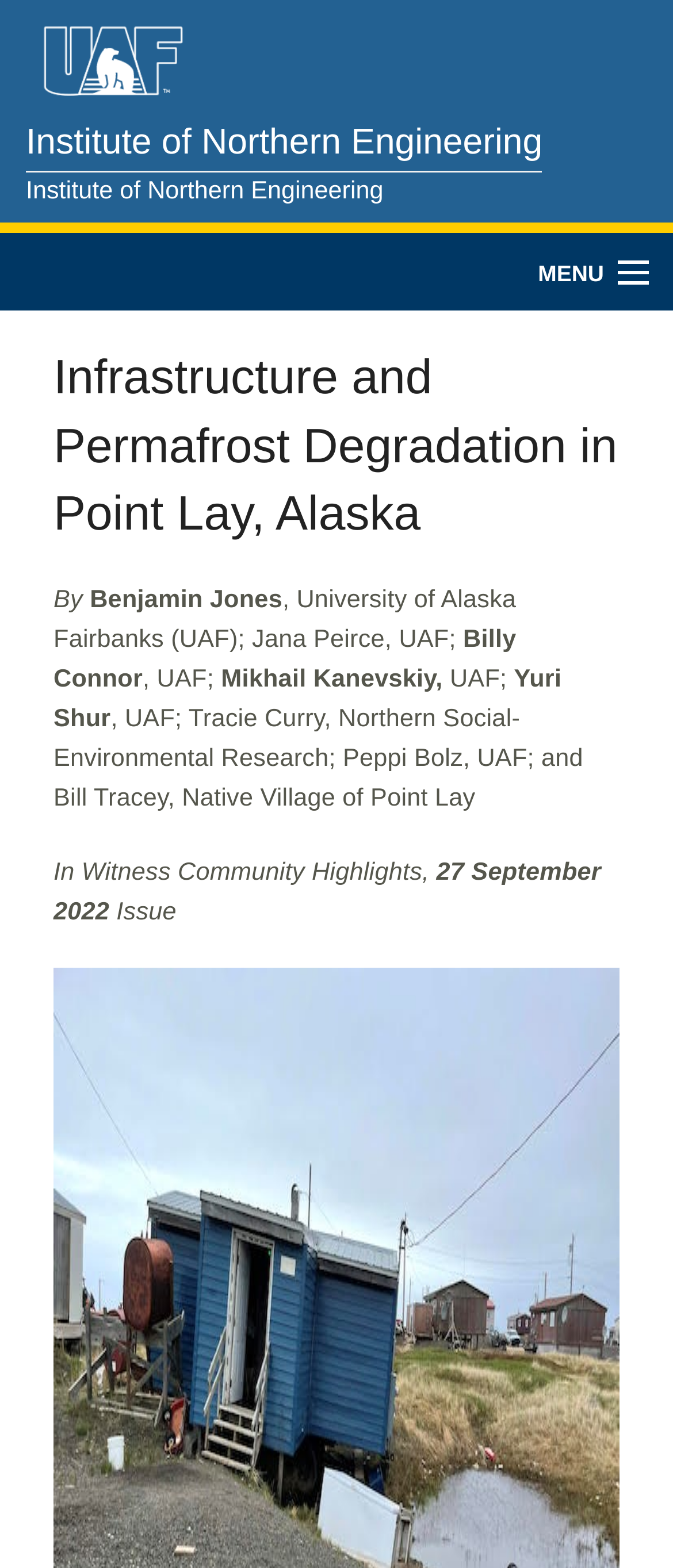Identify the bounding box coordinates of the region I need to click to complete this instruction: "visit University of Alaska Fairbanks website".

[0.038, 0.012, 0.295, 0.065]